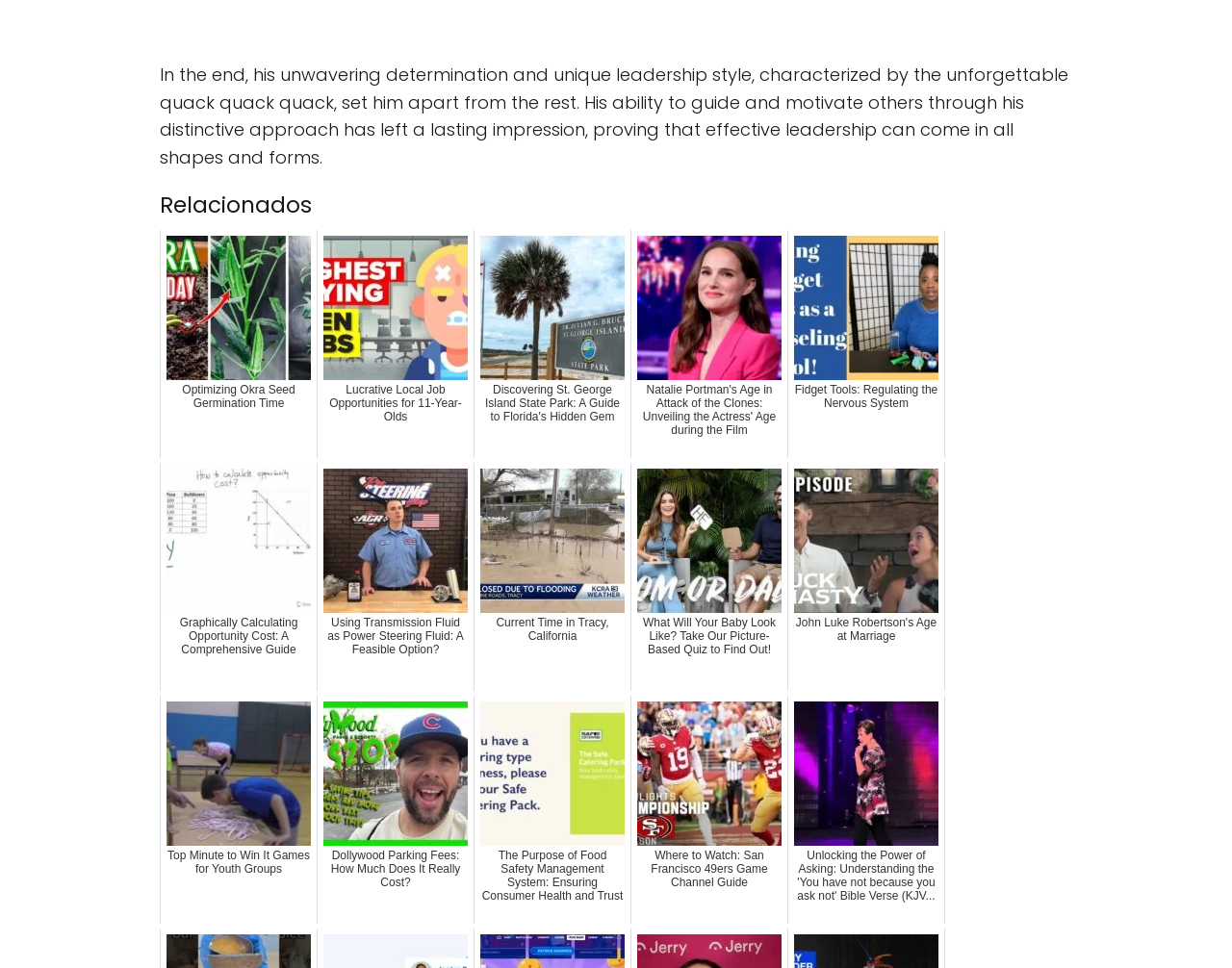Find the bounding box coordinates for the area that must be clicked to perform this action: "Play Minute to Win It Games for Youth Groups".

[0.13, 0.719, 0.258, 0.954]